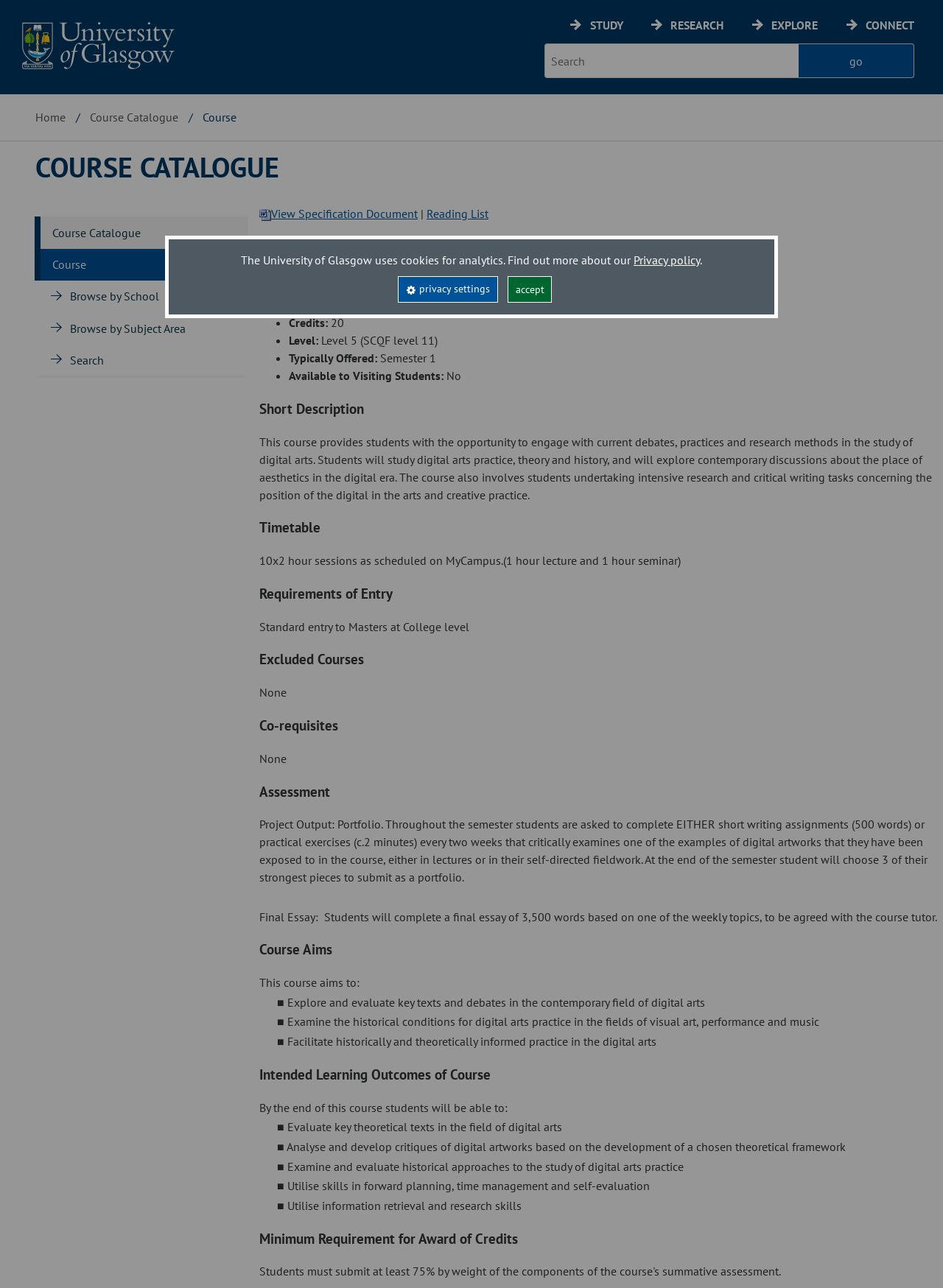Identify the bounding box coordinates of the region I need to click to complete this instruction: "download the Word Document View Specification Document".

[0.275, 0.16, 0.443, 0.172]